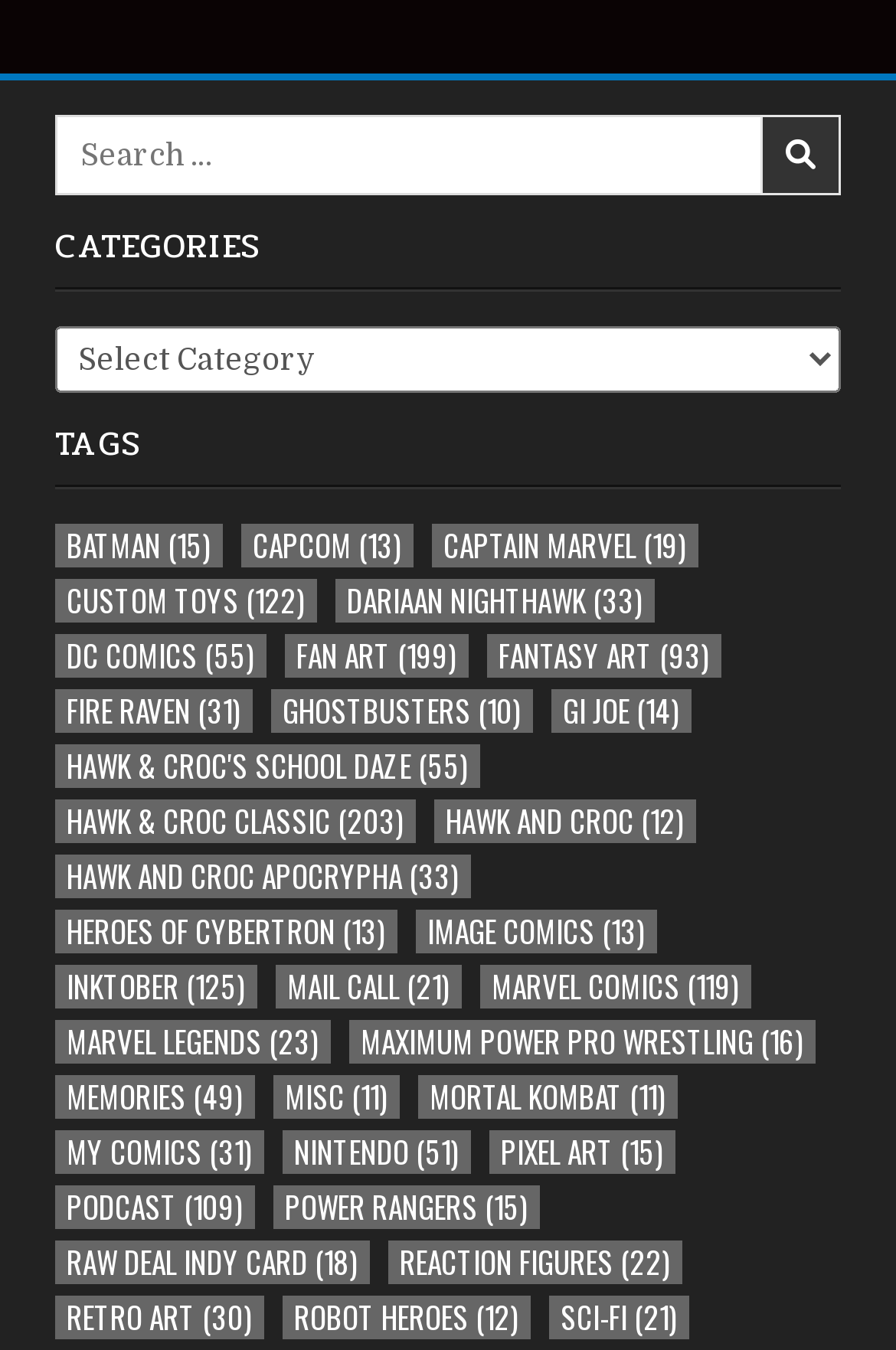Provide the bounding box coordinates of the HTML element described by the text: "Batman (15)". The coordinates should be in the format [left, top, right, bottom] with values between 0 and 1.

[0.062, 0.389, 0.249, 0.421]